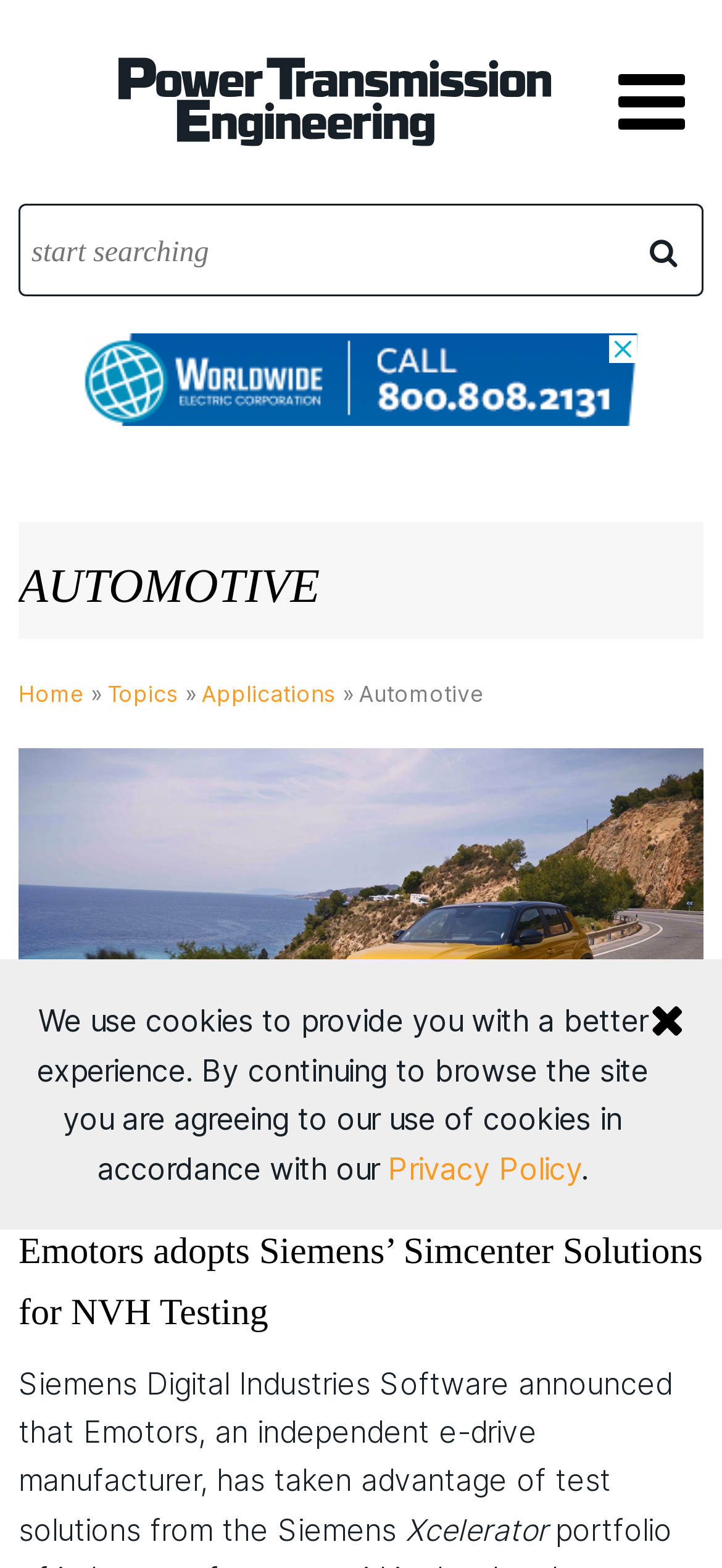Can you show the bounding box coordinates of the region to click on to complete the task described in the instruction: "go to home page"?

[0.026, 0.433, 0.118, 0.451]